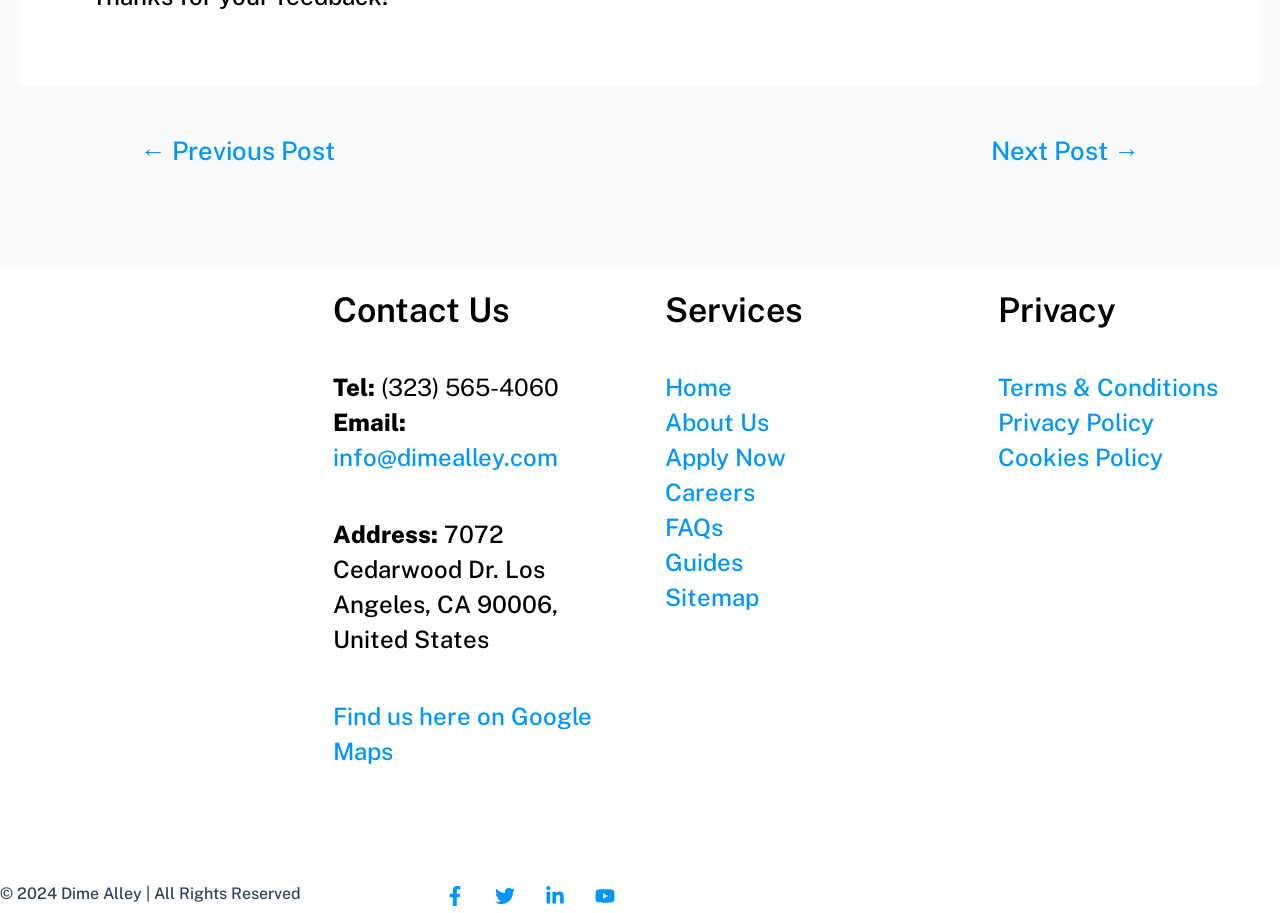What social media platforms is Dime Alley on?
Provide a fully detailed and comprehensive answer to the question.

Dime Alley has social media presence on four platforms, which are Facebook, Twitter, LinkedIn, and YouTube. The links to these platforms are located at the bottom right corner of the webpage, and each platform has its respective icon.